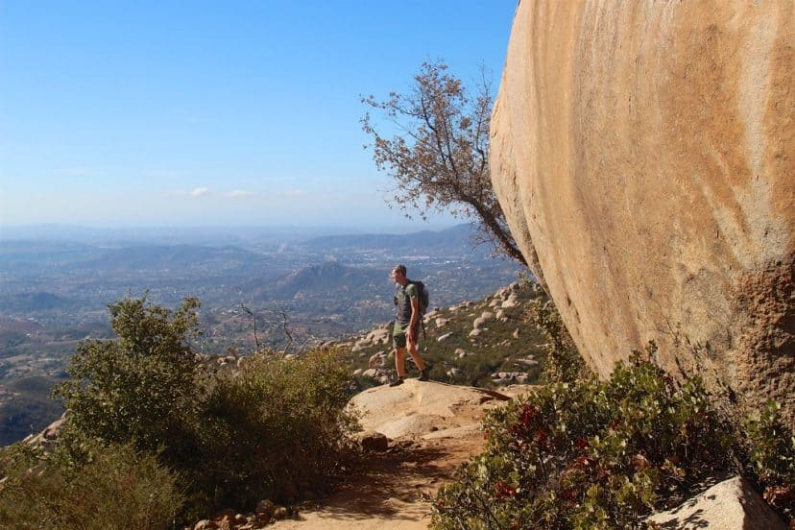What is the color of the sky in the image?
Answer the question with a single word or phrase by looking at the picture.

Bright blue